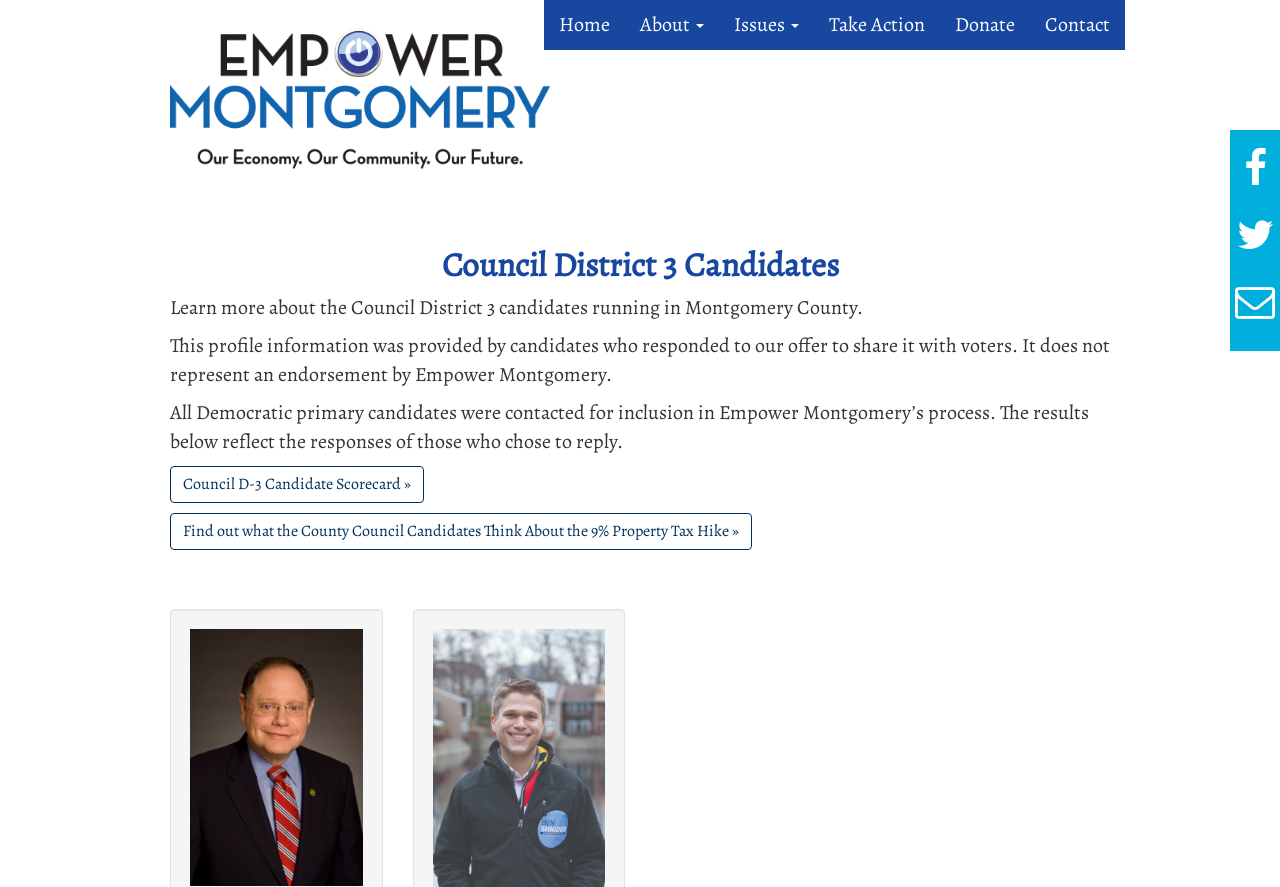Indicate the bounding box coordinates of the clickable region to achieve the following instruction: "View the Council D-3 Candidate Scorecard."

[0.133, 0.526, 0.331, 0.567]